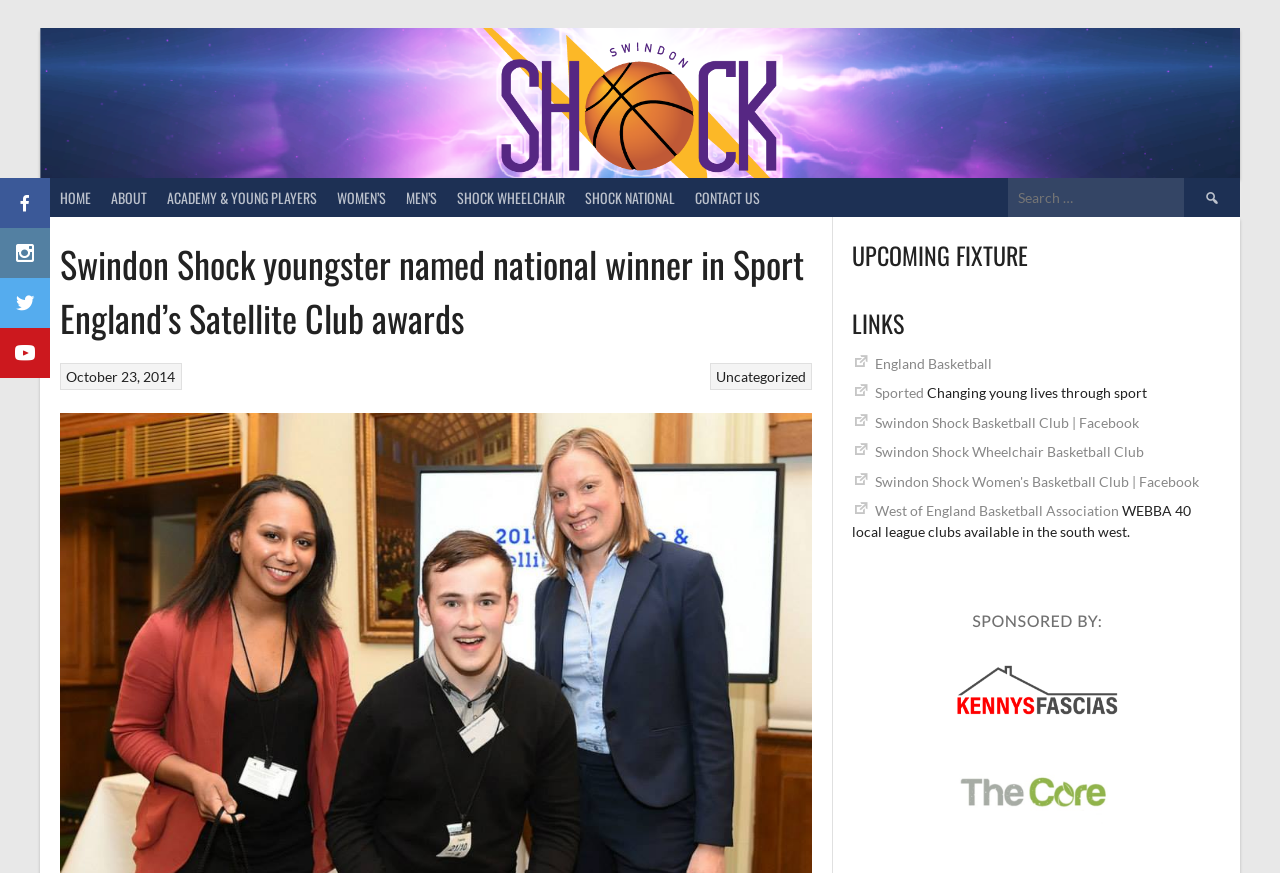Determine the bounding box coordinates for the UI element with the following description: "Twitter". The coordinates should be four float numbers between 0 and 1, represented as [left, top, right, bottom].

None